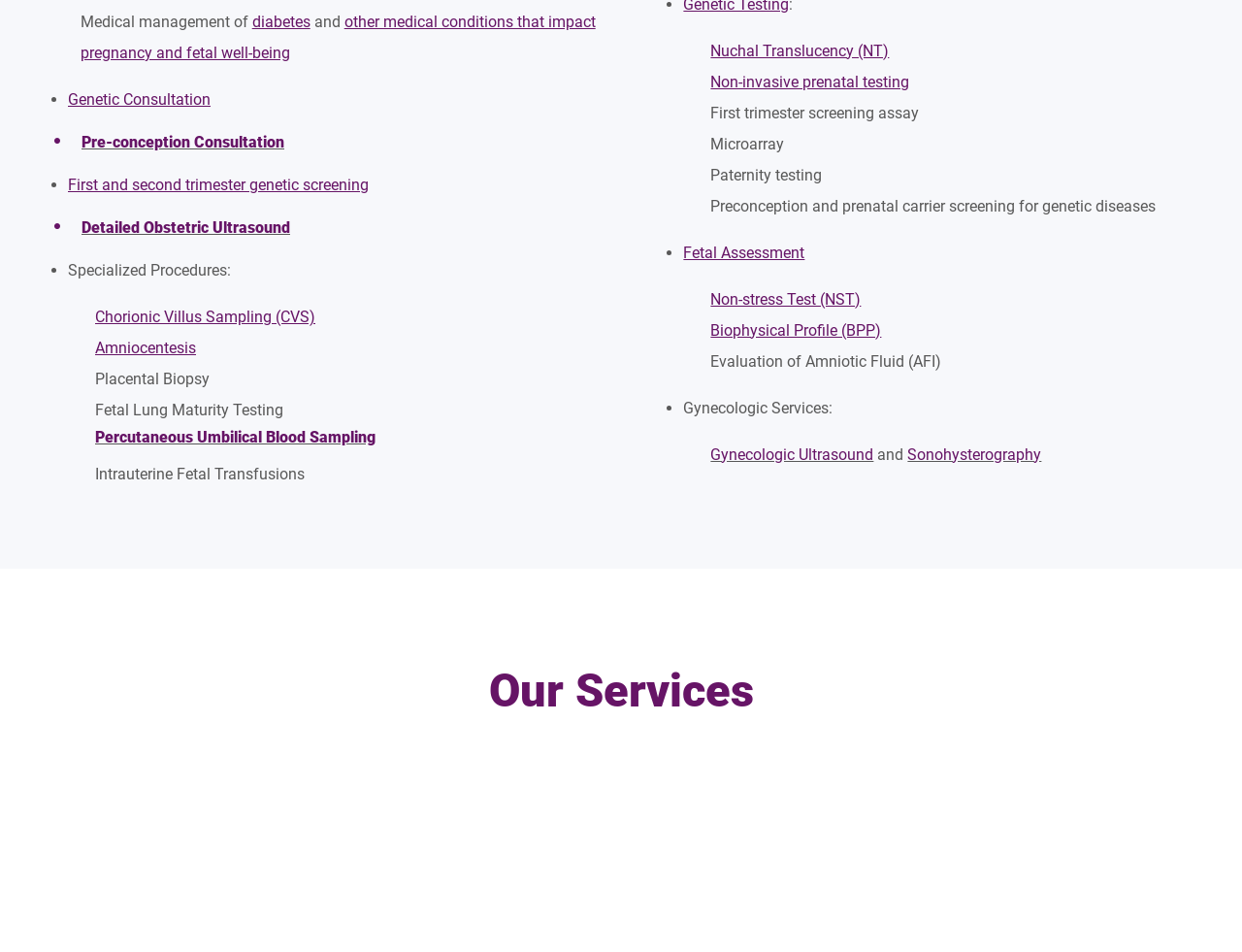What is the purpose of fetal assessment?
Based on the visual, give a brief answer using one word or a short phrase.

Monitor fetal health